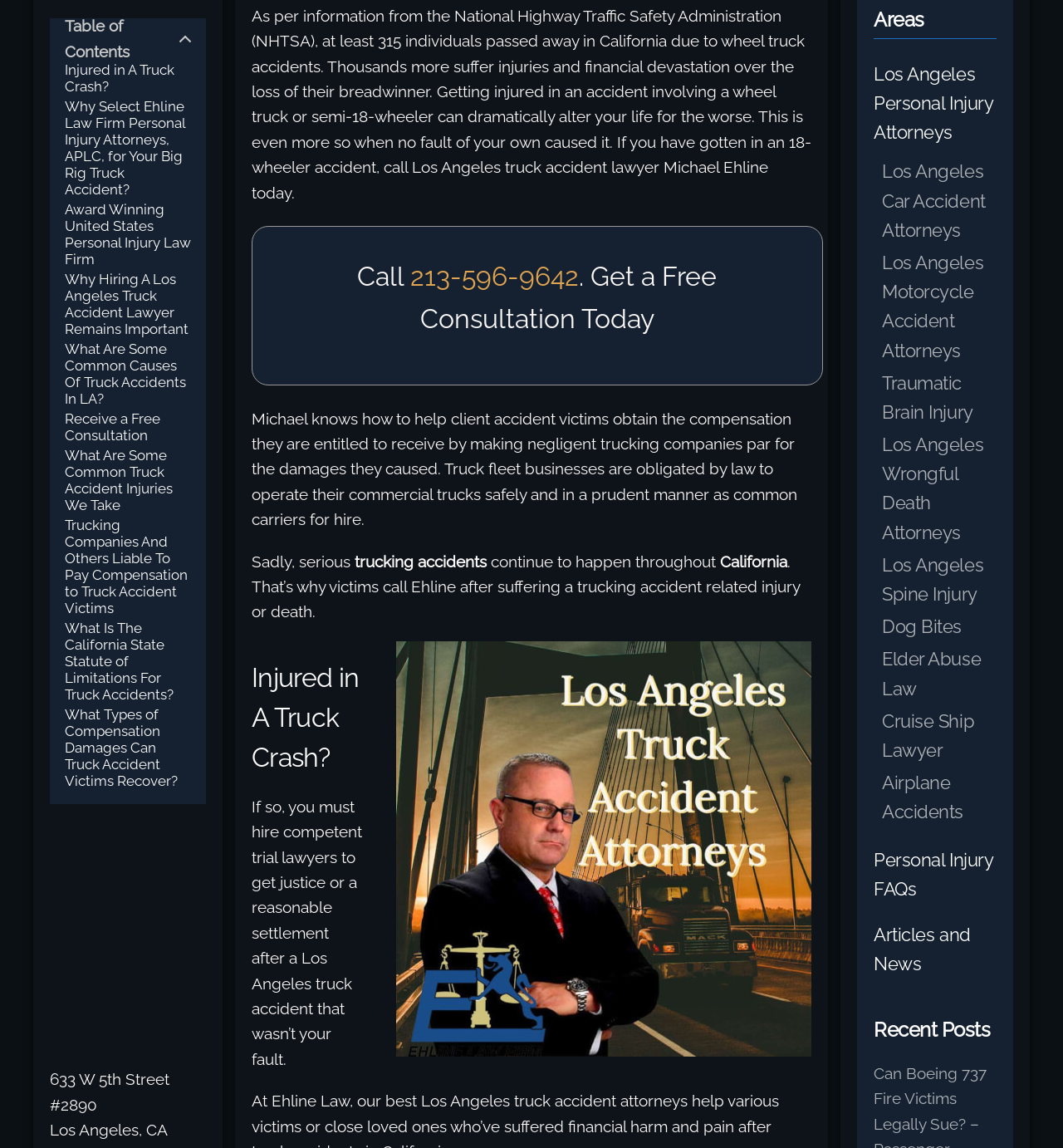Find the bounding box of the UI element described as: "Cruise Ship Lawyer". The bounding box coordinates should be given as four float values between 0 and 1, i.e., [left, top, right, bottom].

[0.83, 0.614, 0.938, 0.668]